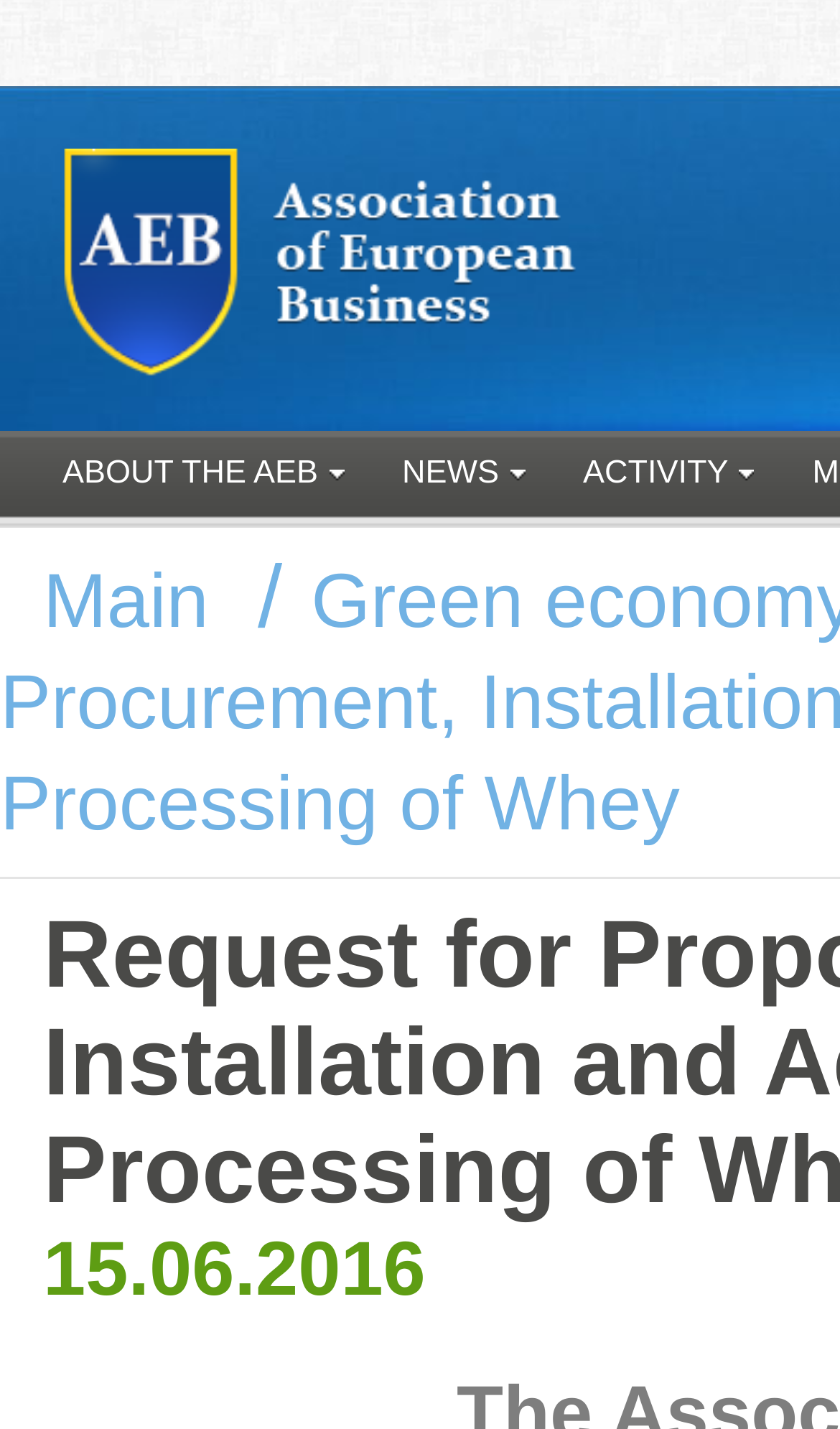Given the description: "parent_node: ABOUT THE AEB", determine the bounding box coordinates of the UI element. The coordinates should be formatted as four float numbers between 0 and 1, [left, top, right, bottom].

[0.067, 0.104, 0.751, 0.274]